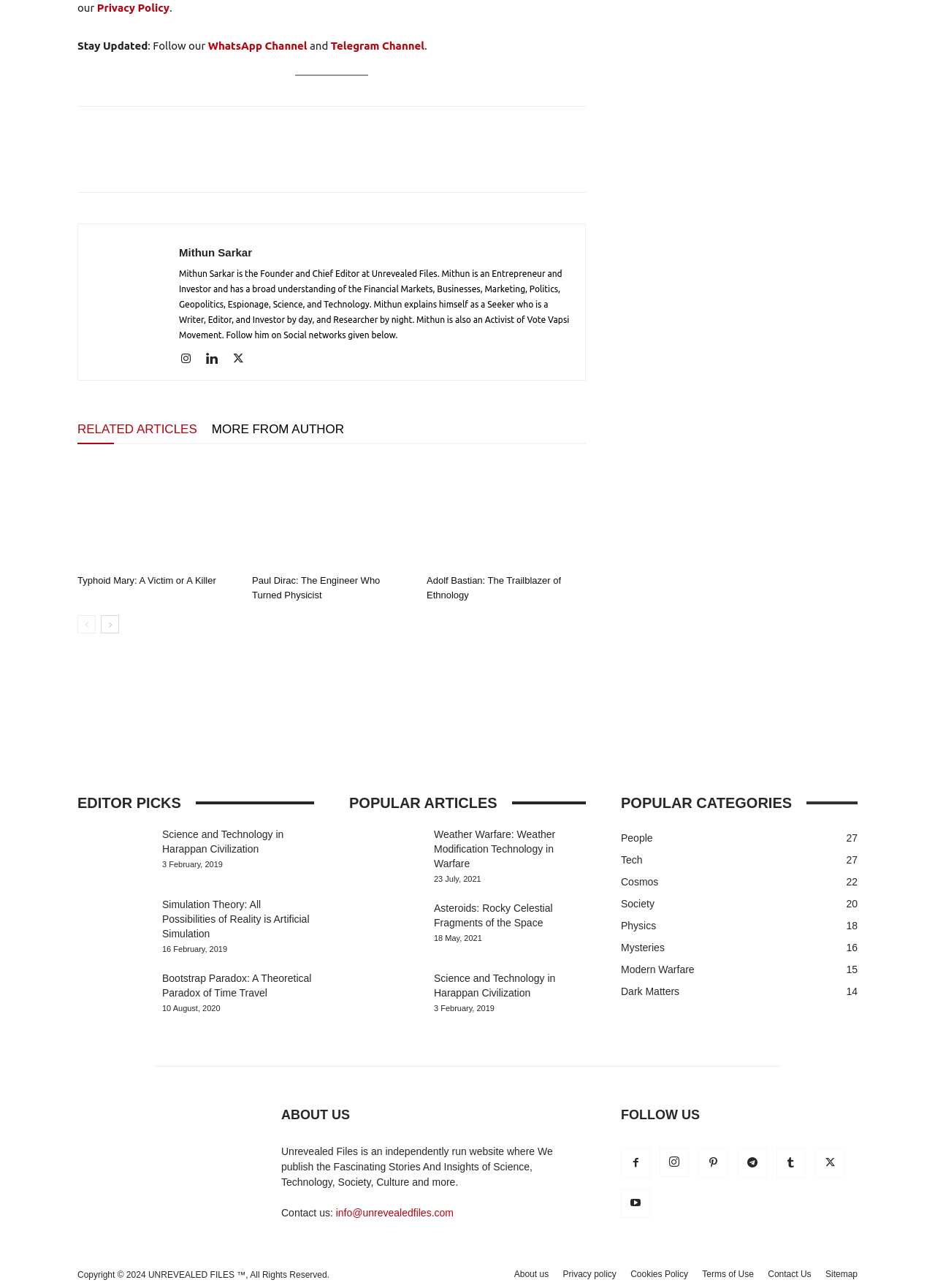Please mark the bounding box coordinates of the area that should be clicked to carry out the instruction: "View the next page".

[0.108, 0.478, 0.127, 0.492]